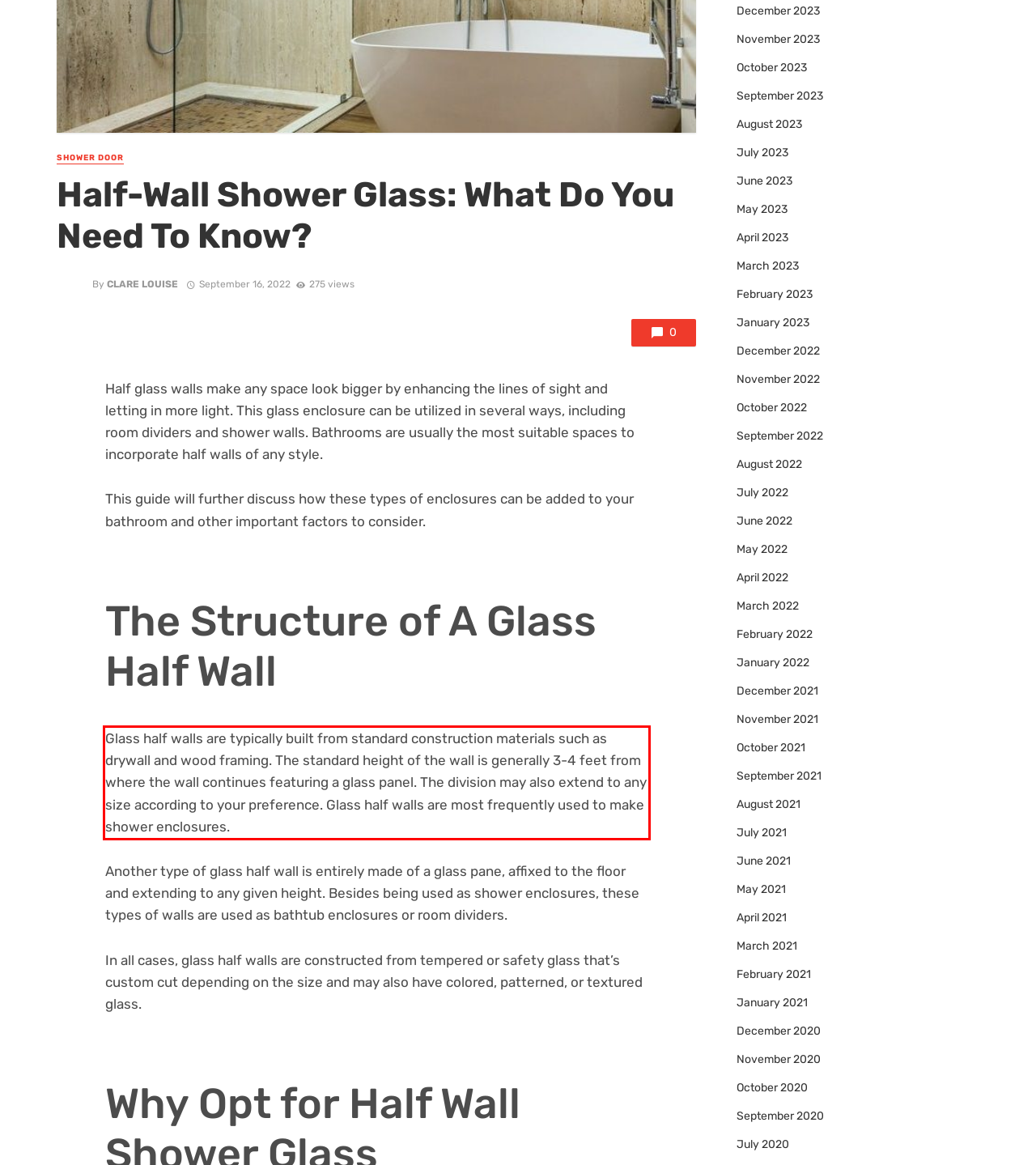Please analyze the provided webpage screenshot and perform OCR to extract the text content from the red rectangle bounding box.

Glass half walls are typically built from standard construction materials such as drywall and wood framing. The standard height of the wall is generally 3-4 feet from where the wall continues featuring a glass panel. The division may also extend to any size according to your preference. Glass half walls are most frequently used to make shower enclosures.